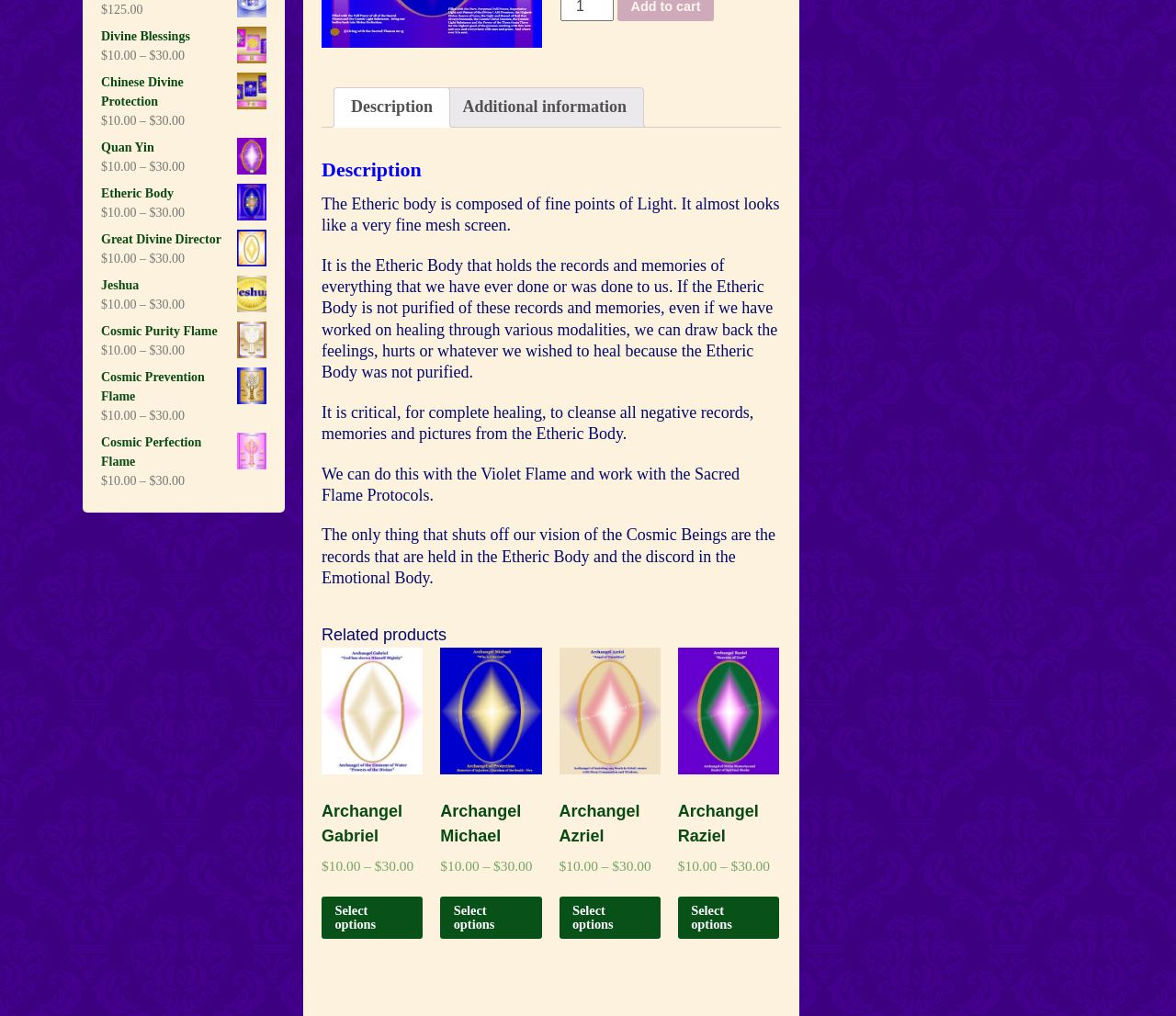Extract the bounding box for the UI element that matches this description: "Description".

[0.298, 0.087, 0.368, 0.124]